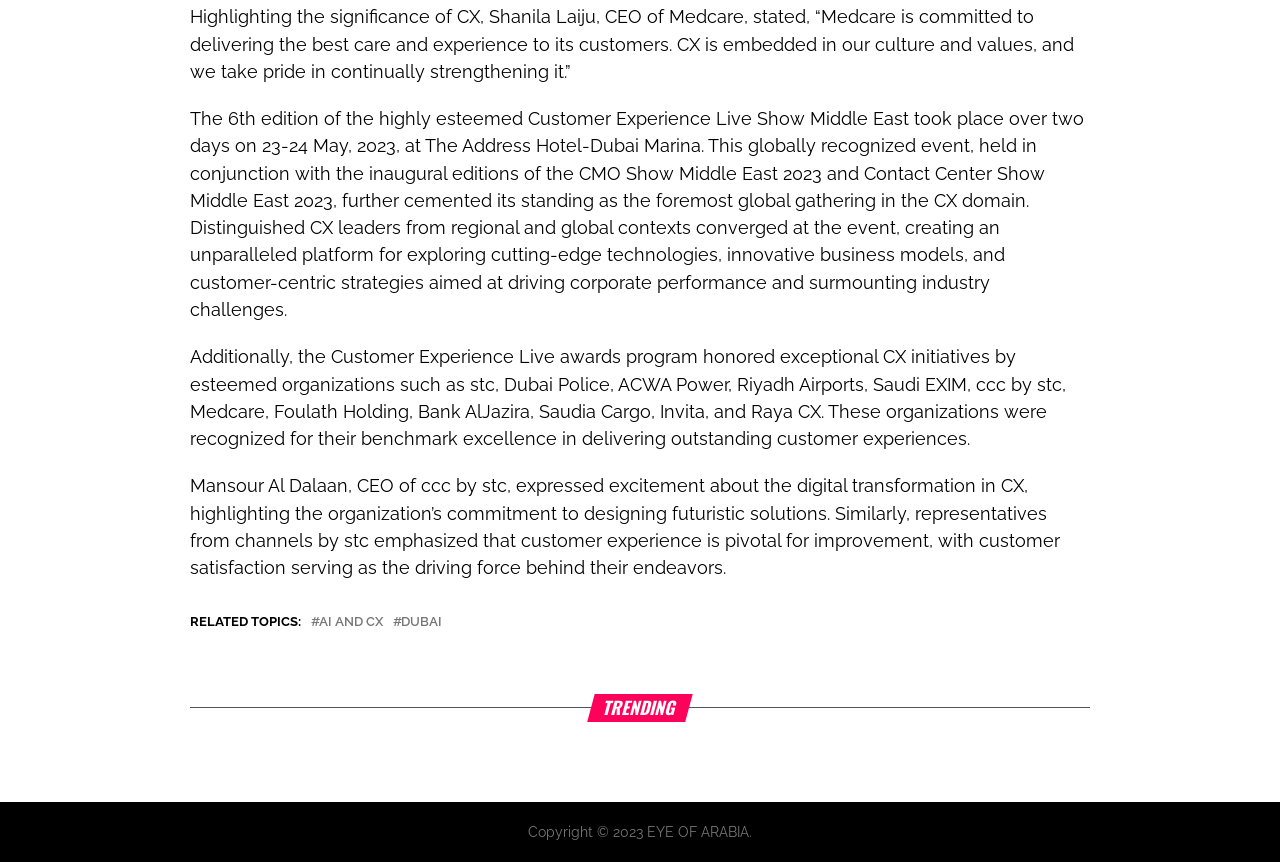What is the topic related to AI?
Using the visual information, reply with a single word or short phrase.

AI AND CX